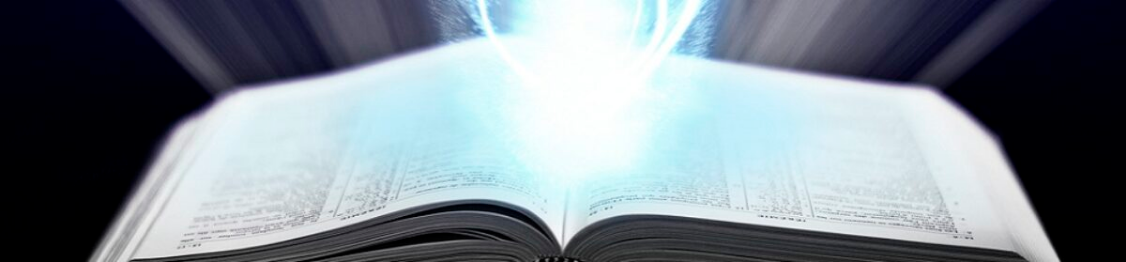With reference to the screenshot, provide a detailed response to the question below:
Is the background of the image dark?

The caption states that the background appears dark, contrasting with the luminous glow emanating from the Bible, which creates a sense of spiritual or transformative experience.